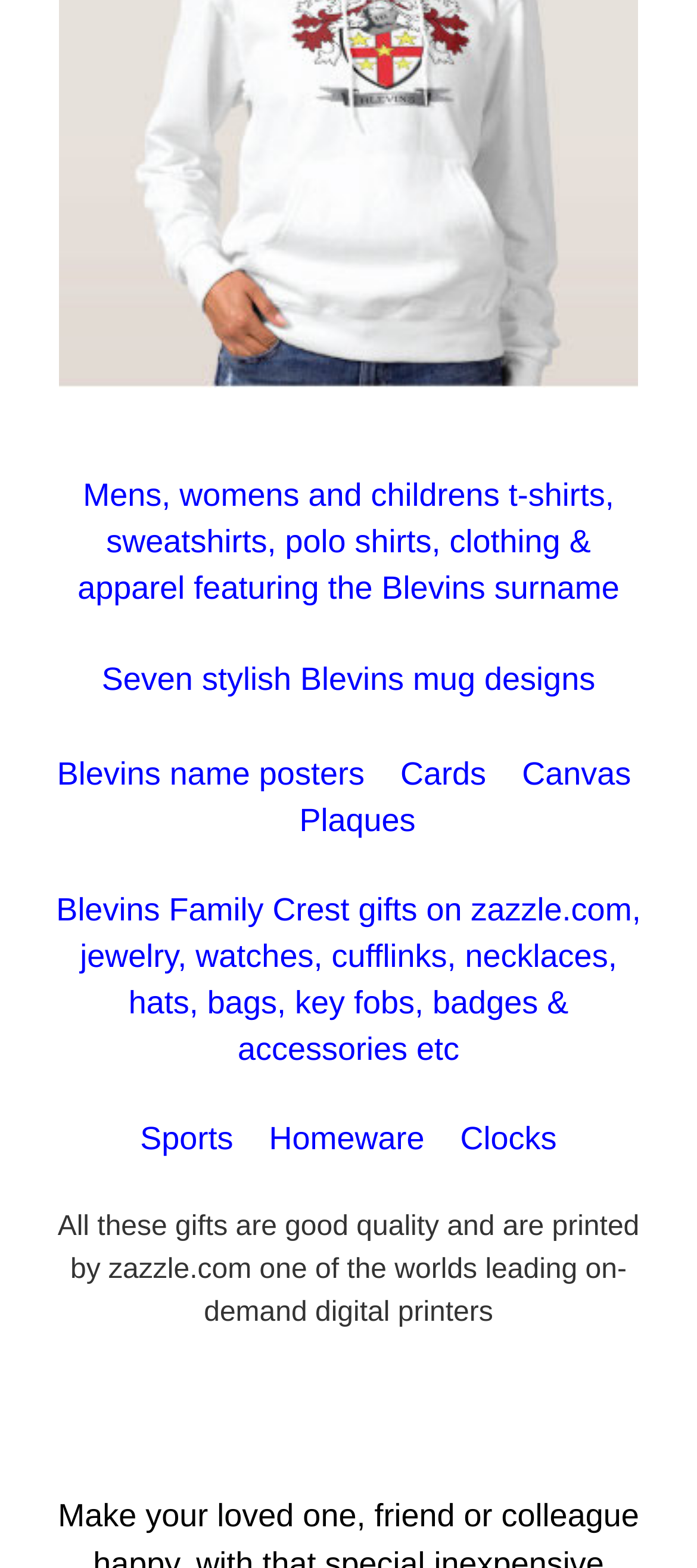Indicate the bounding box coordinates of the element that must be clicked to execute the instruction: "Check out Clocks". The coordinates should be given as four float numbers between 0 and 1, i.e., [left, top, right, bottom].

[0.66, 0.714, 0.799, 0.737]